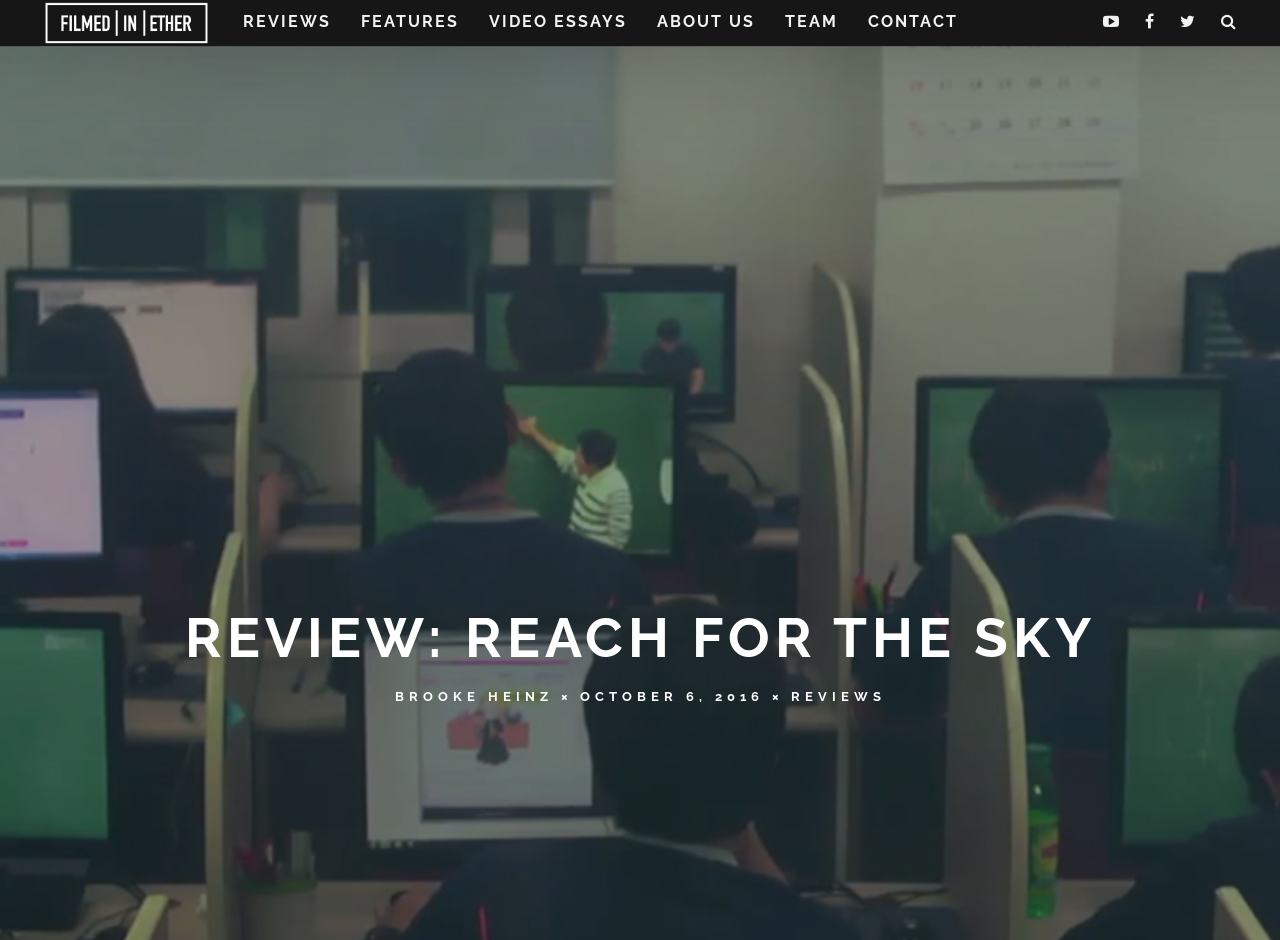When was this review published?
Provide a fully detailed and comprehensive answer to the question.

The question is asking for the publication date of this review. By looking at the time element '' with the text 'OCTOBER 6, 2016', we can determine that this review was published on 'OCTOBER 6, 2016'.